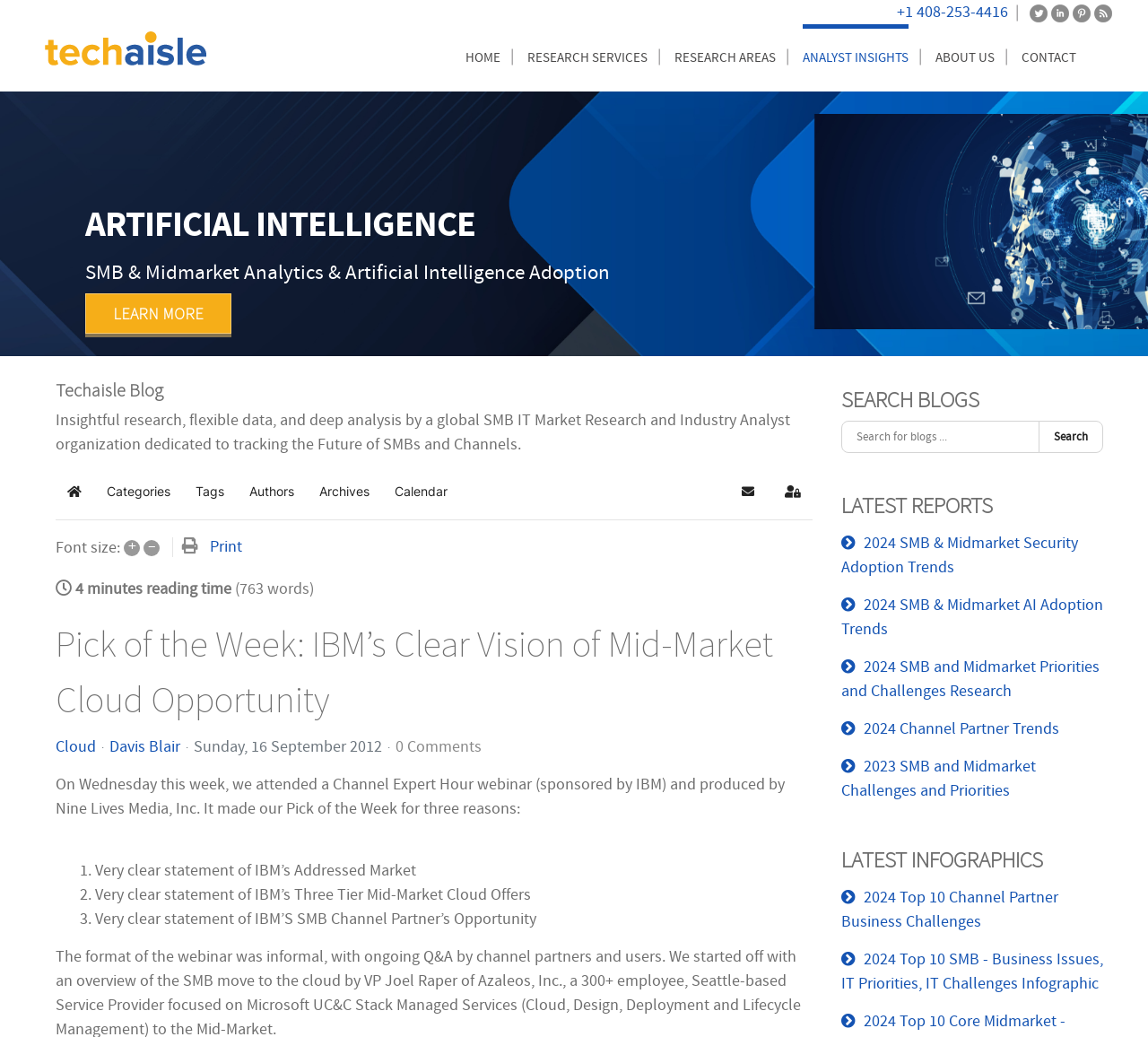Please determine the primary heading and provide its text.

Pick of the Week: IBM’s Clear Vision of Mid-Market Cloud Opportunity